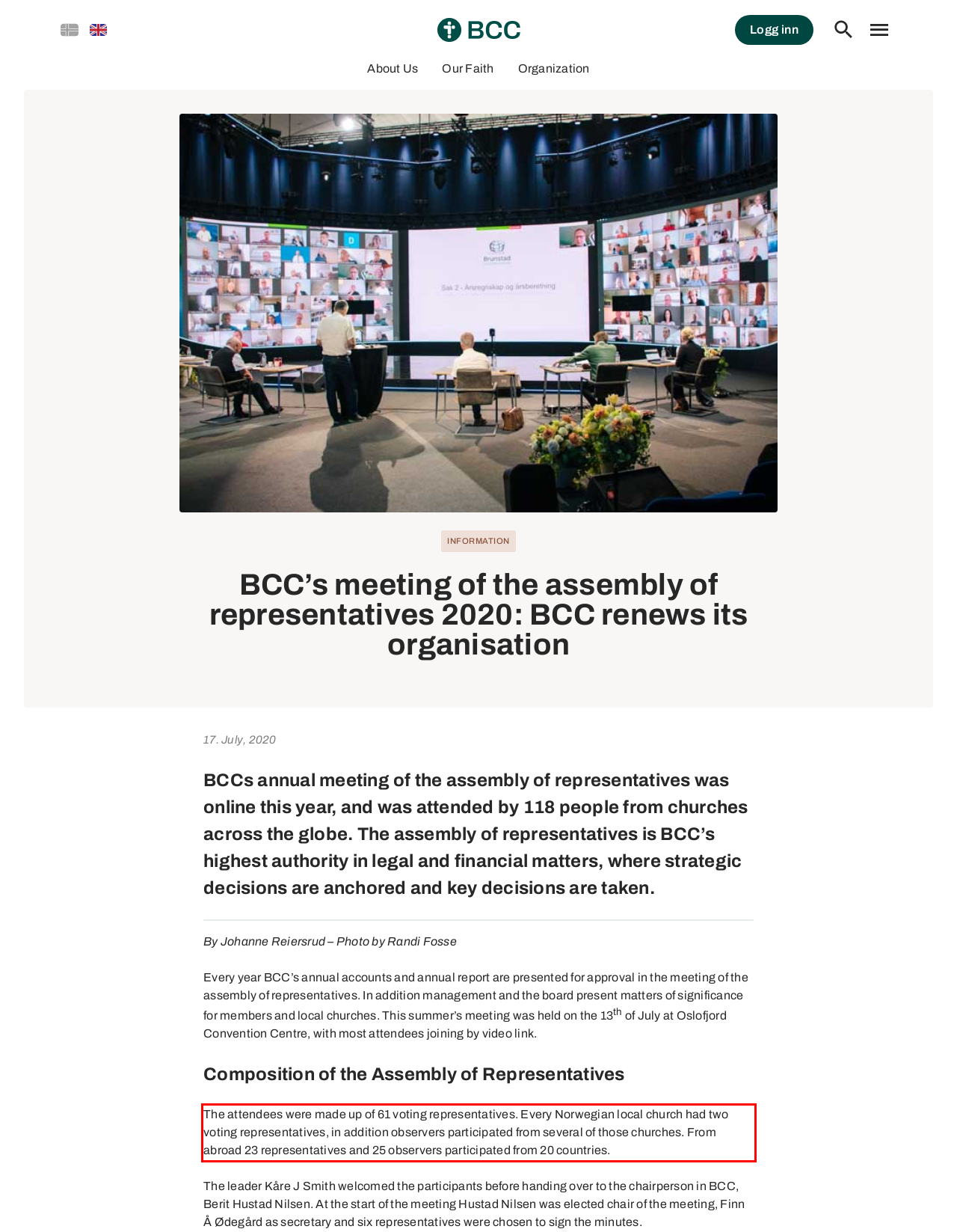Given a screenshot of a webpage, identify the red bounding box and perform OCR to recognize the text within that box.

The attendees were made up of 61 voting representatives. Every Norwegian local church had two voting representatives, in addition observers participated from several of those churches. From abroad 23 representatives and 25 observers participated from 20 countries.